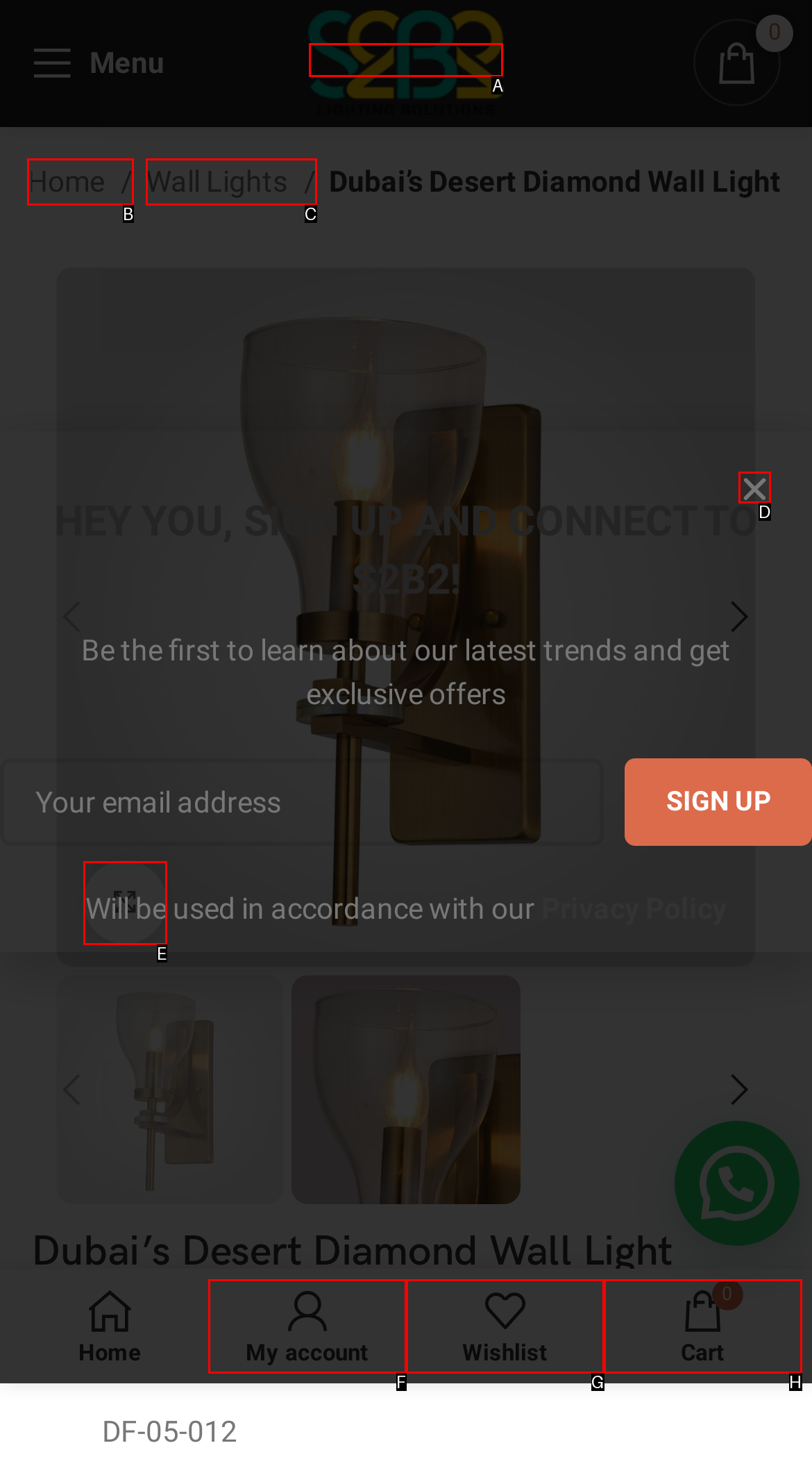Point out the HTML element I should click to achieve the following: Click About Reply with the letter of the selected element.

None